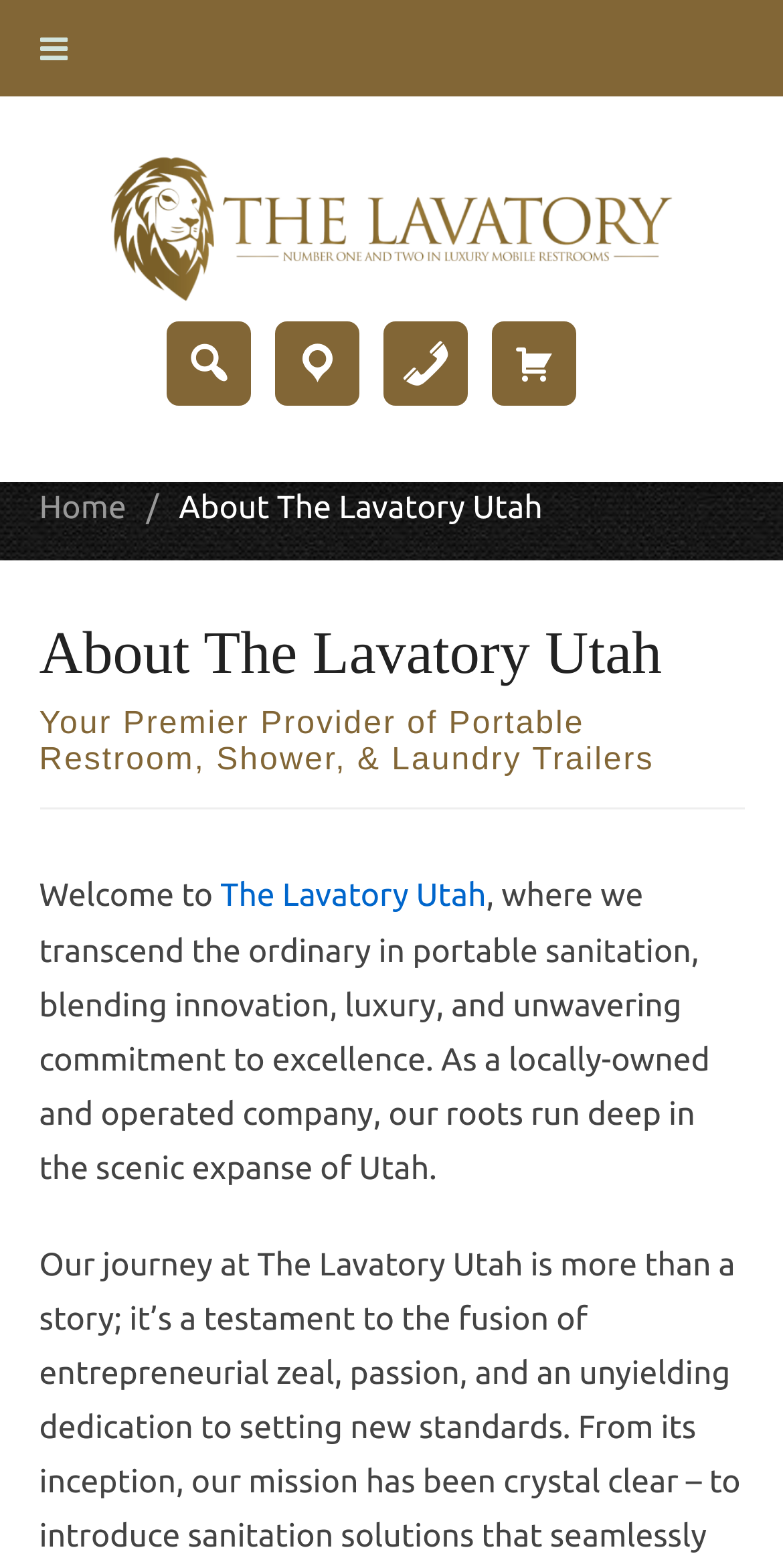Extract the main heading from the webpage content.

About The Lavatory Utah
Your Premier Provider of Portable Restroom, Shower, & Laundry Trailers